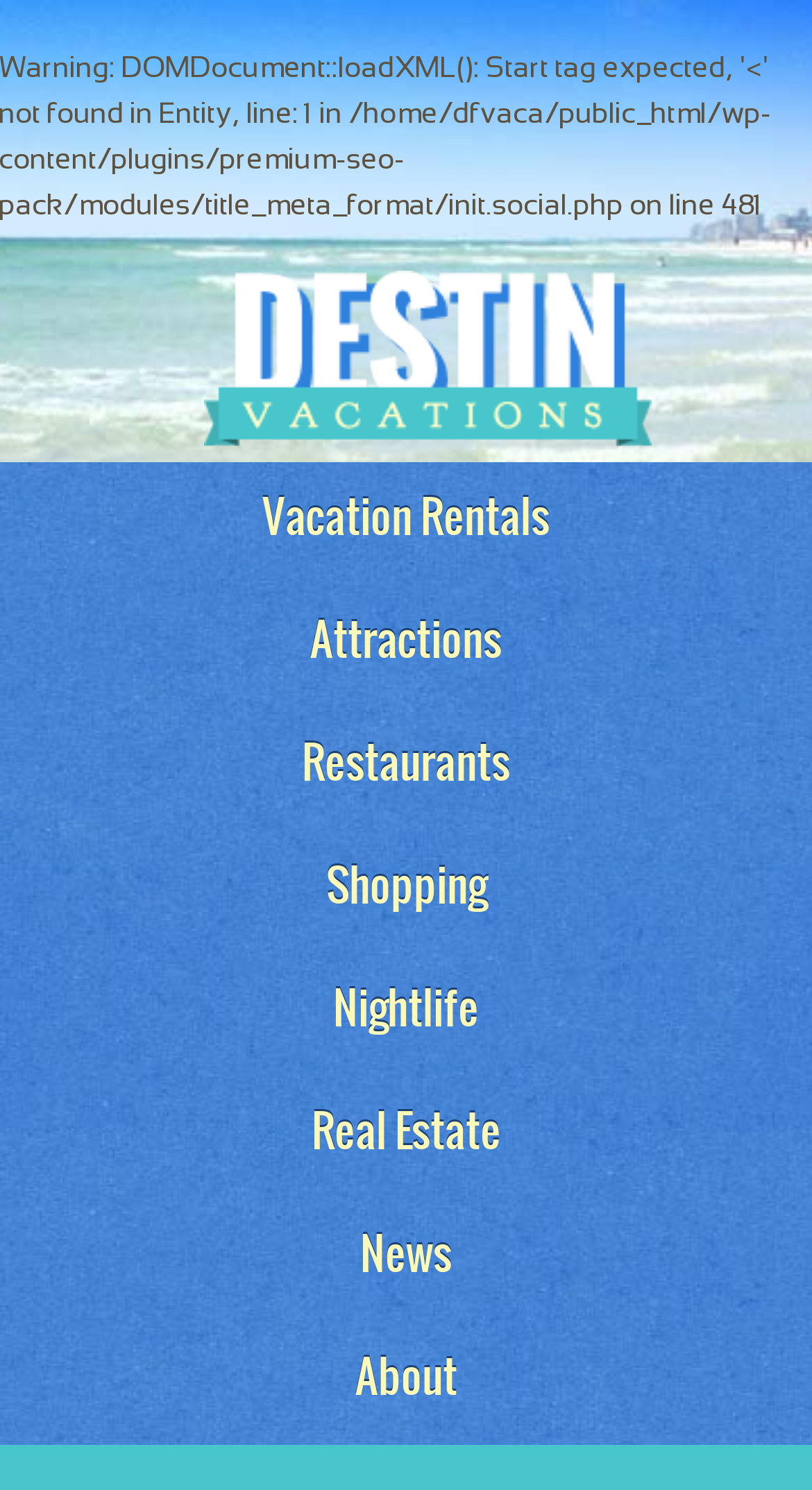Specify the bounding box coordinates of the area to click in order to execute this command: 'Go to Restaurants'. The coordinates should consist of four float numbers ranging from 0 to 1, and should be formatted as [left, top, right, bottom].

[0.038, 0.496, 0.962, 0.528]